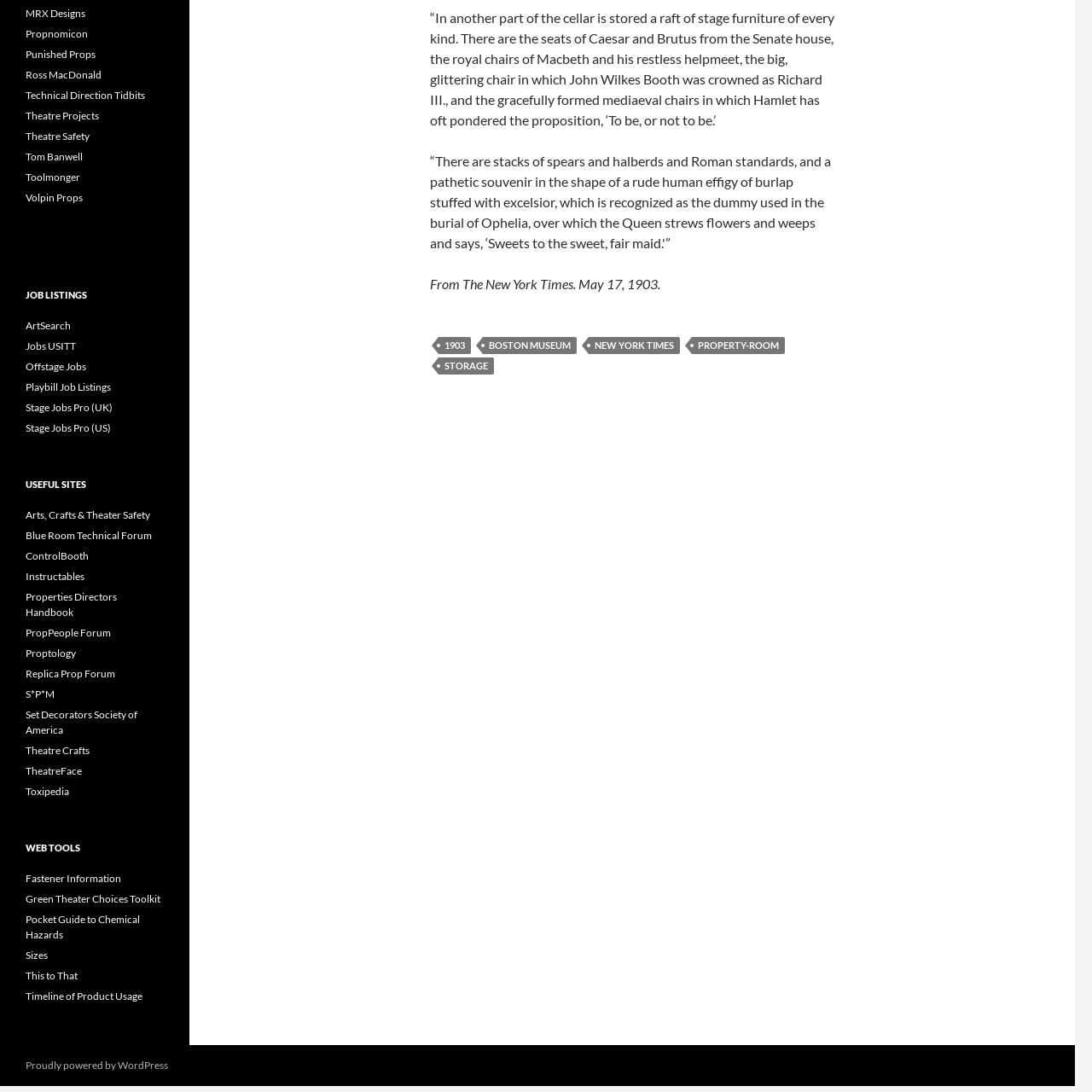Please specify the bounding box coordinates of the area that should be clicked to accomplish the following instruction: "Check out the 'Properties Directors Handbook' link". The coordinates should consist of four float numbers between 0 and 1, i.e., [left, top, right, bottom].

[0.023, 0.541, 0.107, 0.566]